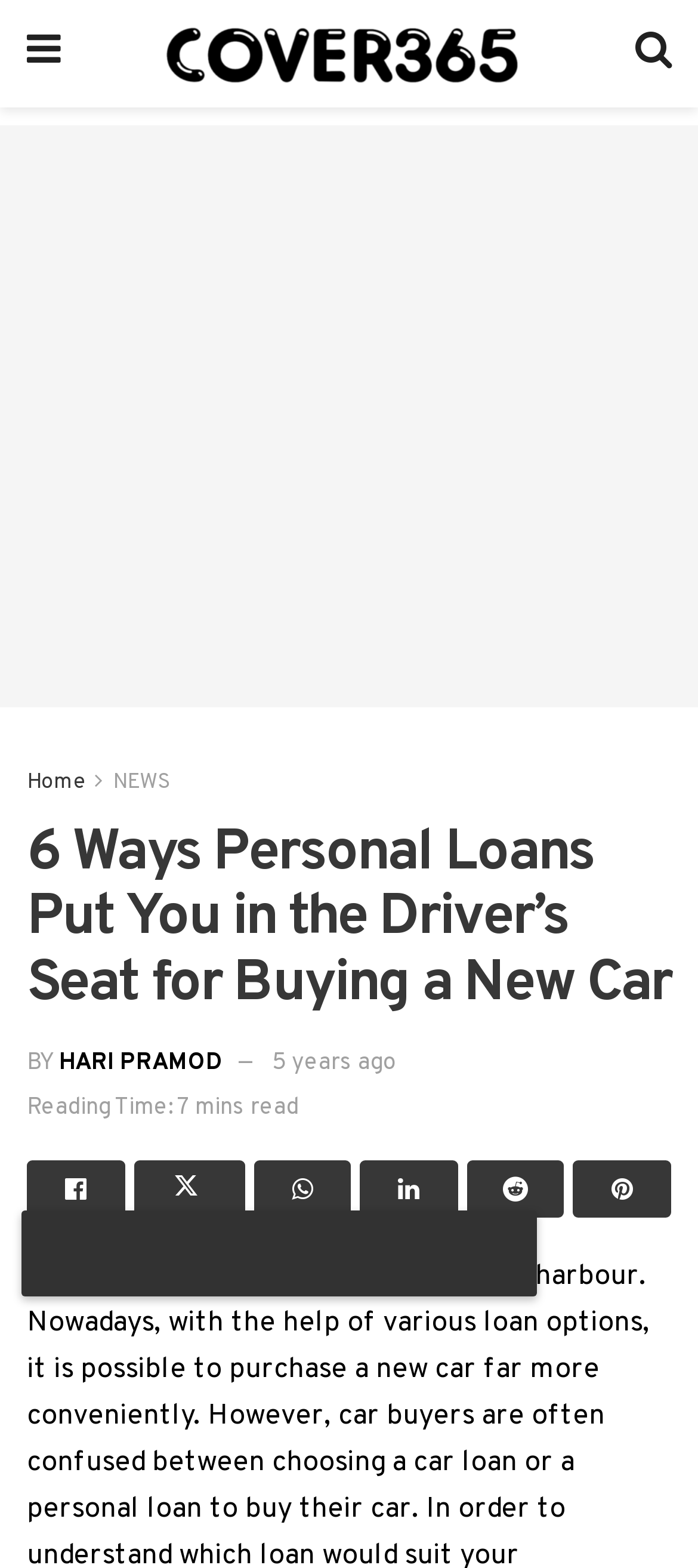Determine the bounding box coordinates of the clickable area required to perform the following instruction: "Read the article by HARI PRAMOD". The coordinates should be represented as four float numbers between 0 and 1: [left, top, right, bottom].

[0.085, 0.669, 0.318, 0.687]